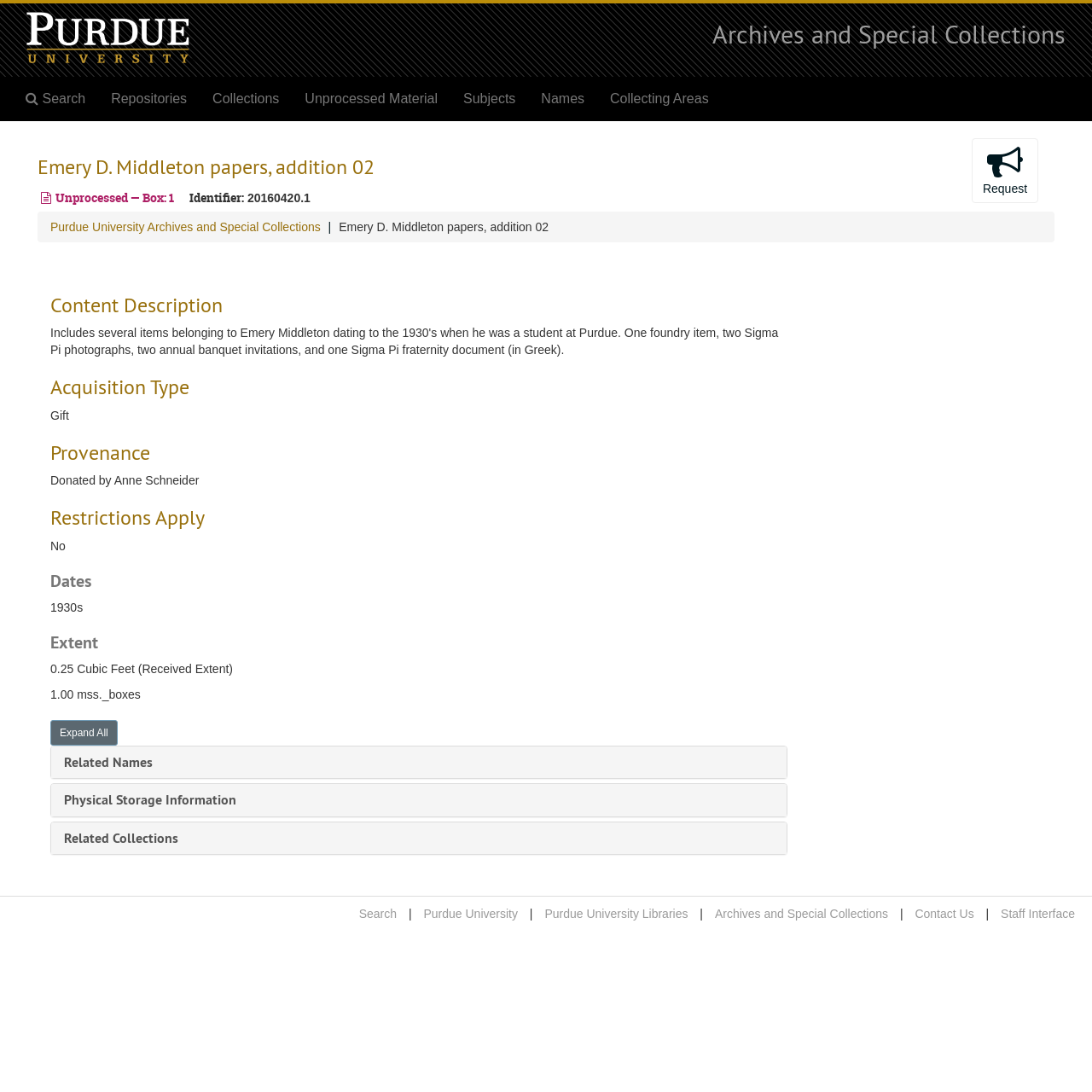Who donated the collection?
Based on the image, give a concise answer in the form of a single word or short phrase.

Anne Schneider